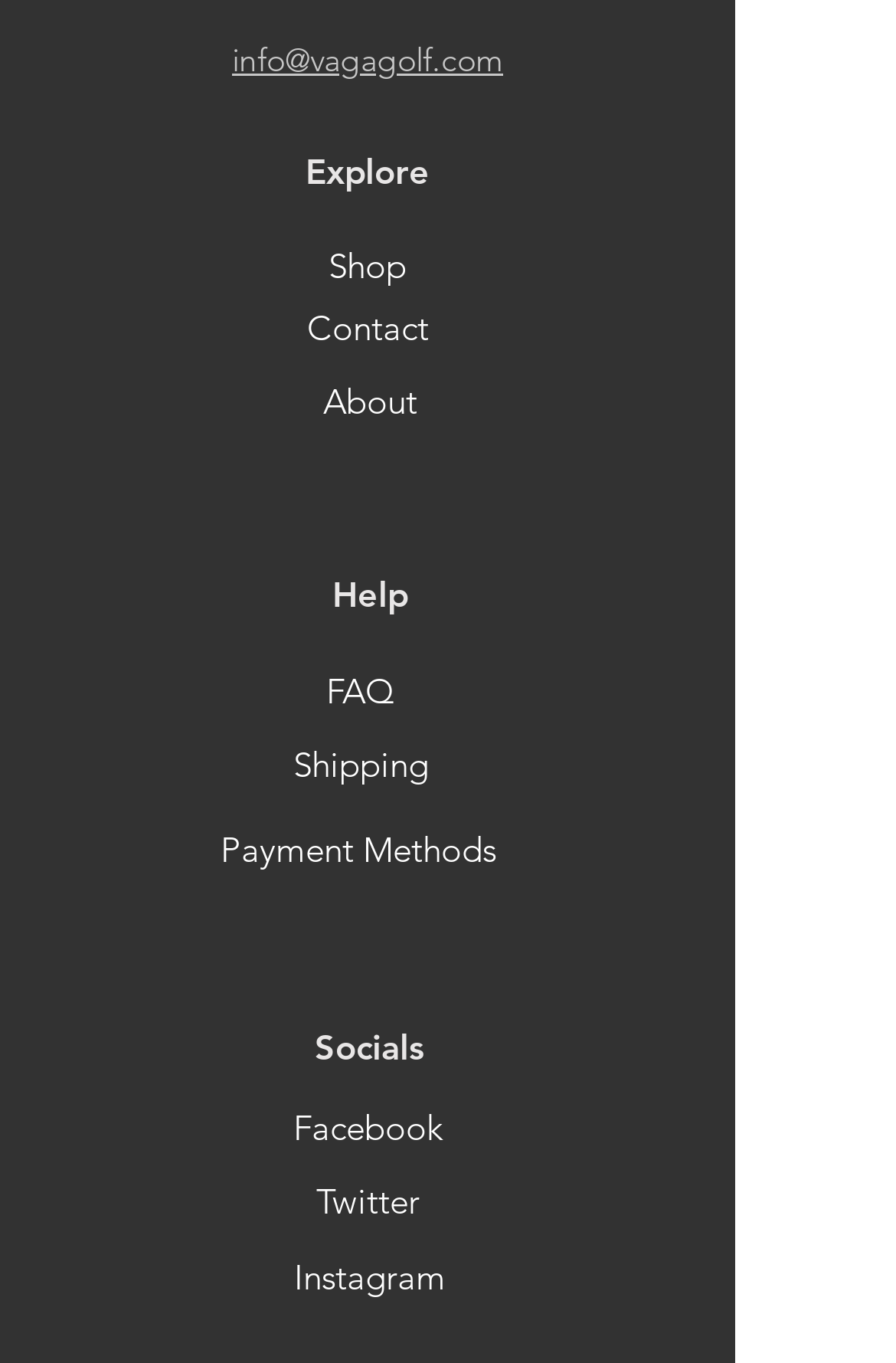Please identify the bounding box coordinates of the clickable area that will fulfill the following instruction: "Follow on Facebook". The coordinates should be in the format of four float numbers between 0 and 1, i.e., [left, top, right, bottom].

[0.051, 0.808, 0.769, 0.845]